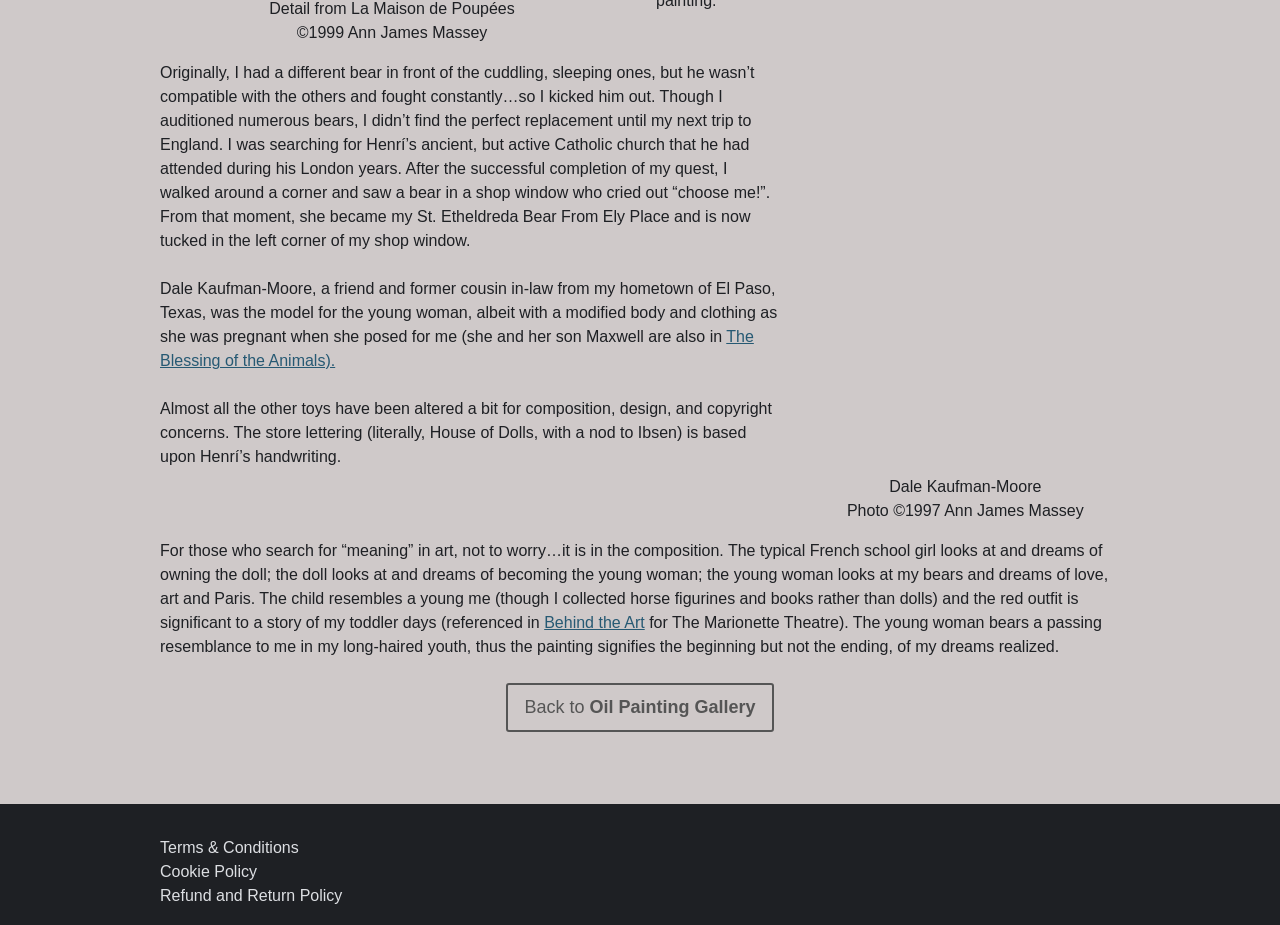Provide the bounding box coordinates of the HTML element this sentence describes: "Refund and Return Policy".

[0.125, 0.96, 0.267, 0.978]